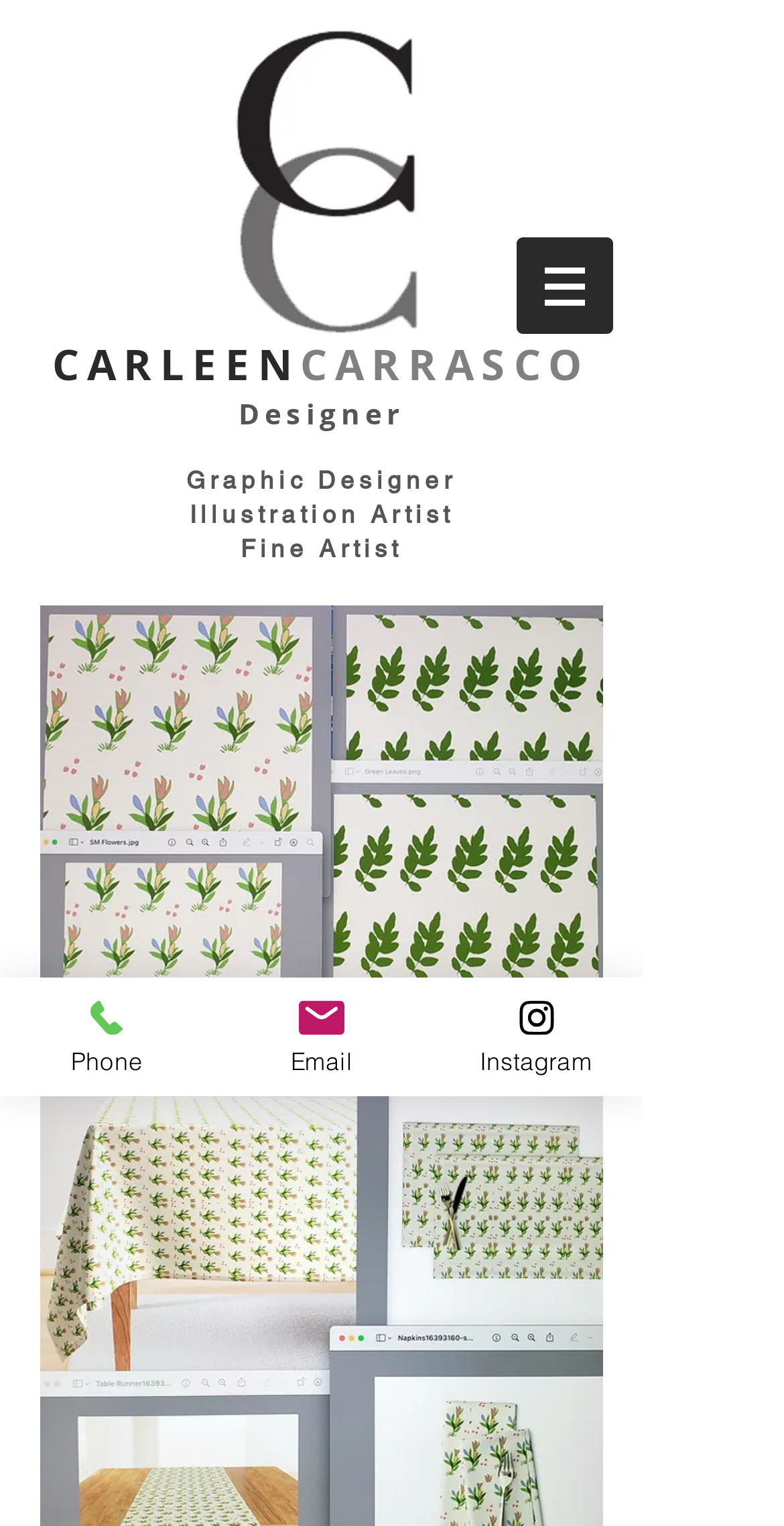Provide the bounding box coordinates for the specified HTML element described in this description: "Instagram". The coordinates should be four float numbers ranging from 0 to 1, in the format [left, top, right, bottom].

[0.547, 0.641, 0.821, 0.718]